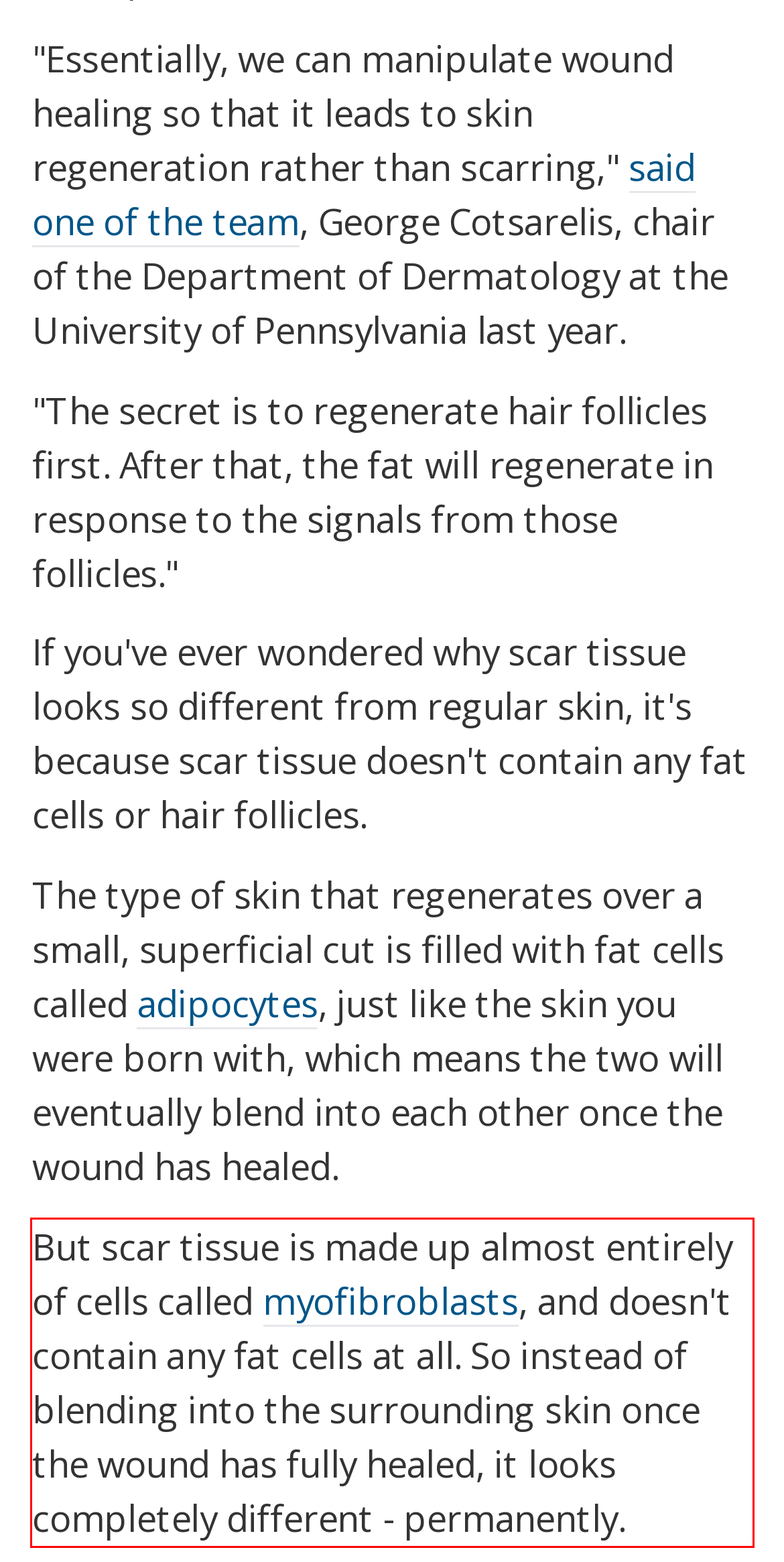The screenshot provided shows a webpage with a red bounding box. Apply OCR to the text within this red bounding box and provide the extracted content.

But scar tissue is made up almost entirely of cells called myofibroblasts, and doesn't contain any fat cells at all. So instead of blending into the surrounding skin once the wound has fully healed, it looks completely different - permanently.